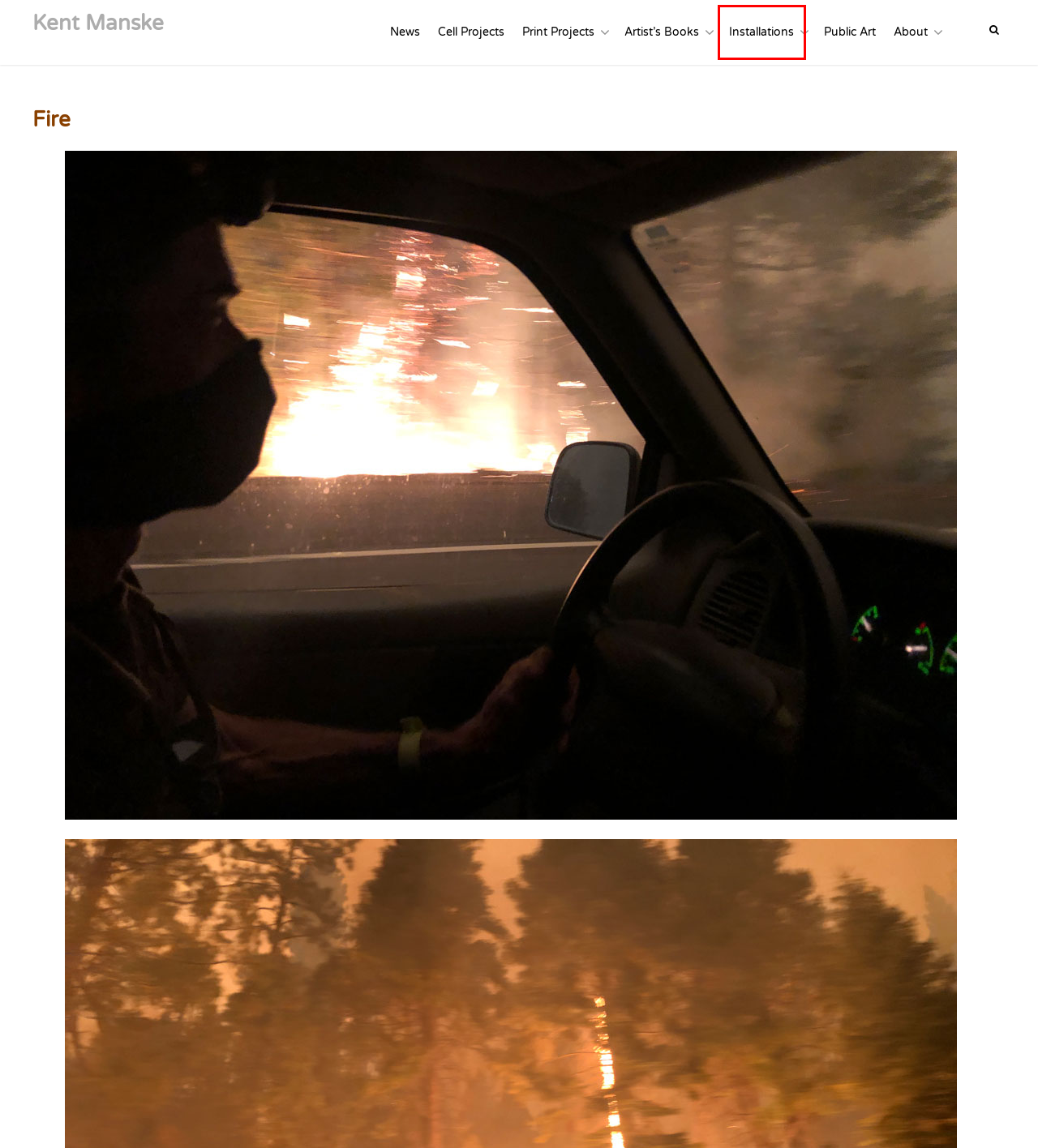You are provided with a screenshot of a webpage that includes a red rectangle bounding box. Please choose the most appropriate webpage description that matches the new webpage after clicking the element within the red bounding box. Here are the candidates:
A. Print Projects – Kent Manske
B. Public Art – Kent Manske
C. Cell Projects – Kent Manske
D. Countdown – Kent Manske
E. News – Kent Manske
F. Artist’s Books – Kent Manske
G. Weave – Kent Manske
H. Installations – Kent Manske

H